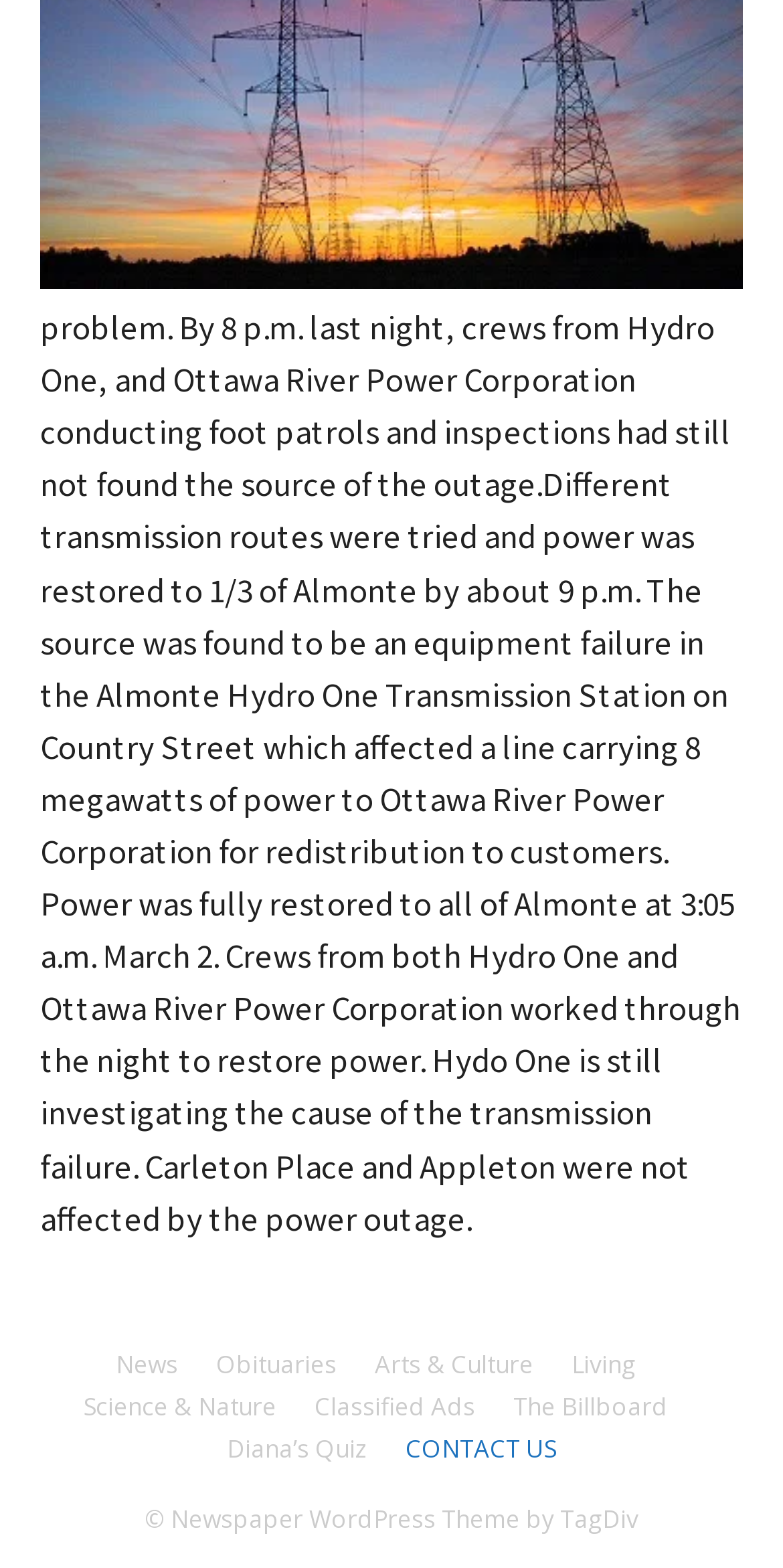Please look at the image and answer the question with a detailed explanation: How many categories are available in the menu?

The number of categories in the menu can be determined by counting the link elements with IDs 252-260, which represent different categories such as News, Obituaries, Arts & Culture, and so on.